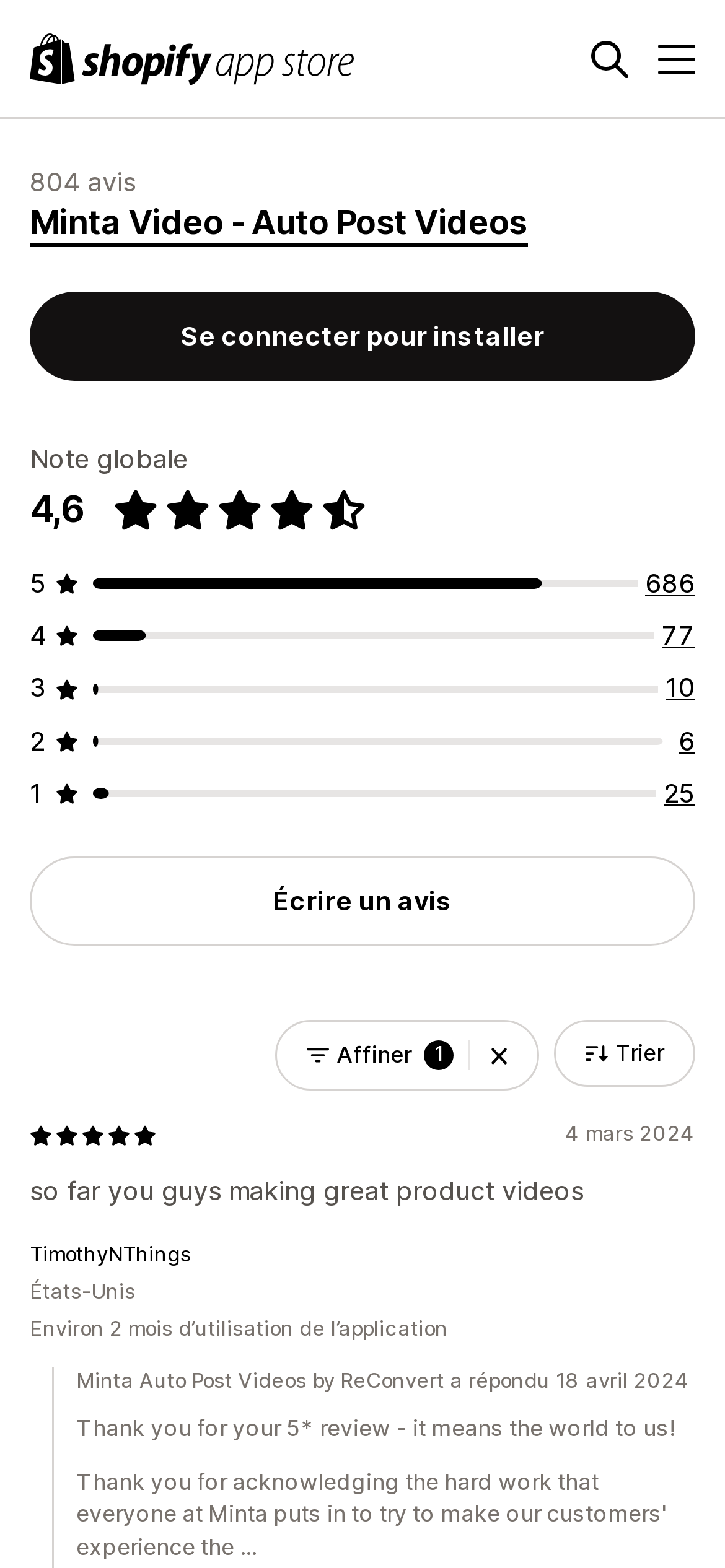Please respond to the question using a single word or phrase:
How many total reviews are there for Minta Video?

686